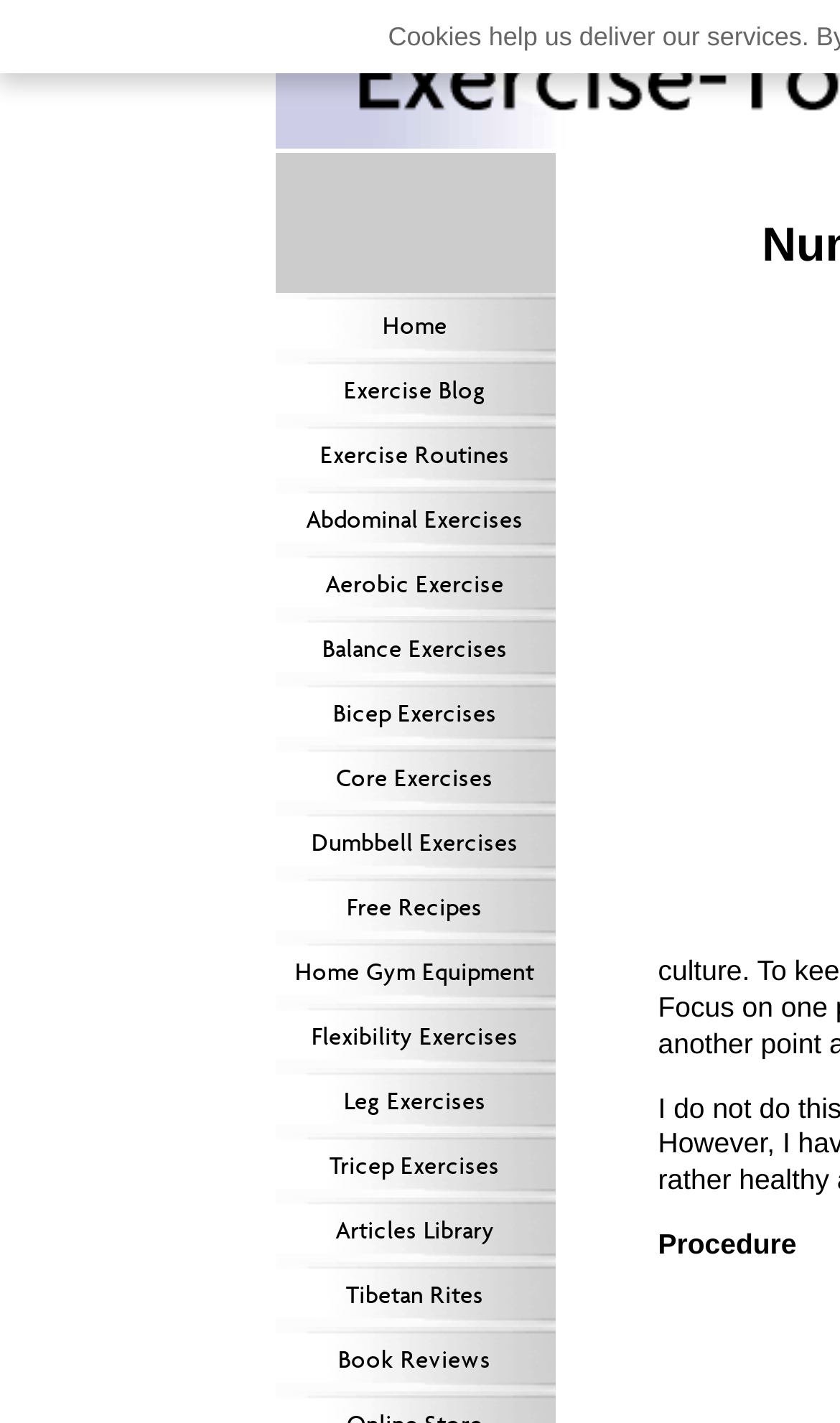Specify the bounding box coordinates for the region that must be clicked to perform the given instruction: "read exercise blog".

[0.327, 0.251, 0.66, 0.297]